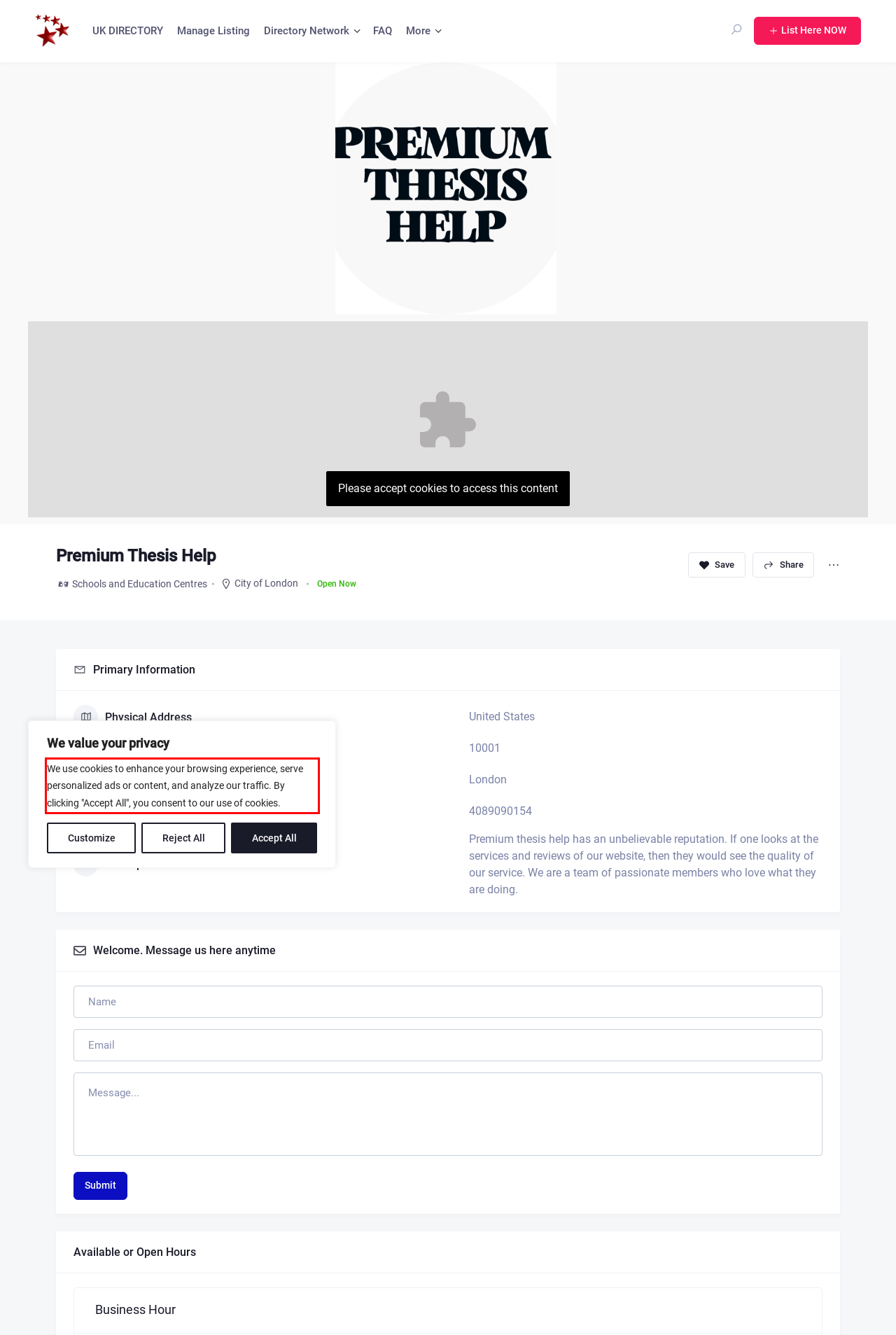Please perform OCR on the text within the red rectangle in the webpage screenshot and return the text content.

We use cookies to enhance your browsing experience, serve personalized ads or content, and analyze our traffic. By clicking "Accept All", you consent to our use of cookies.